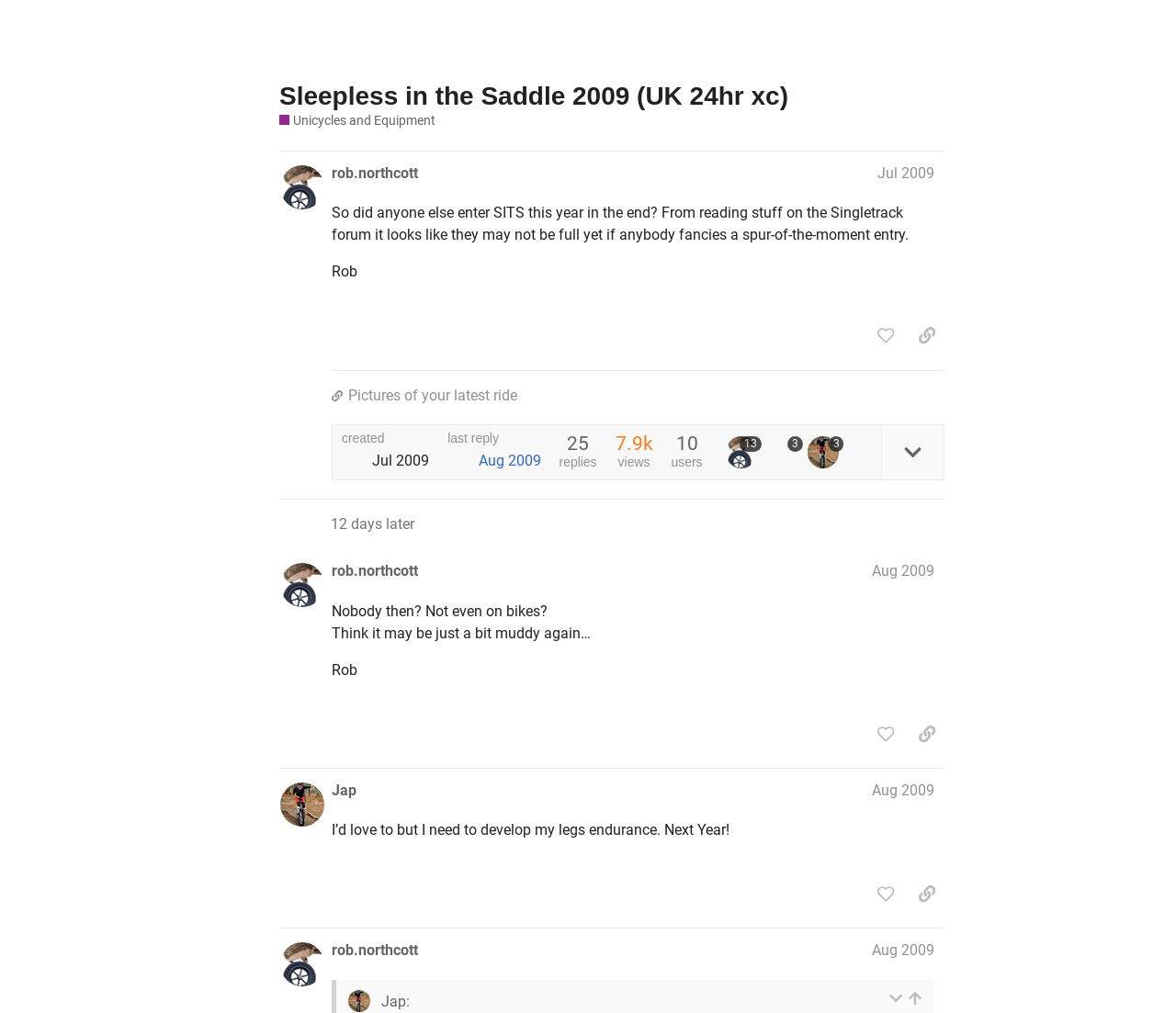What is the name of the unicycle event?
Look at the image and respond with a single word or a short phrase.

Sleepless in the Saddle 2009